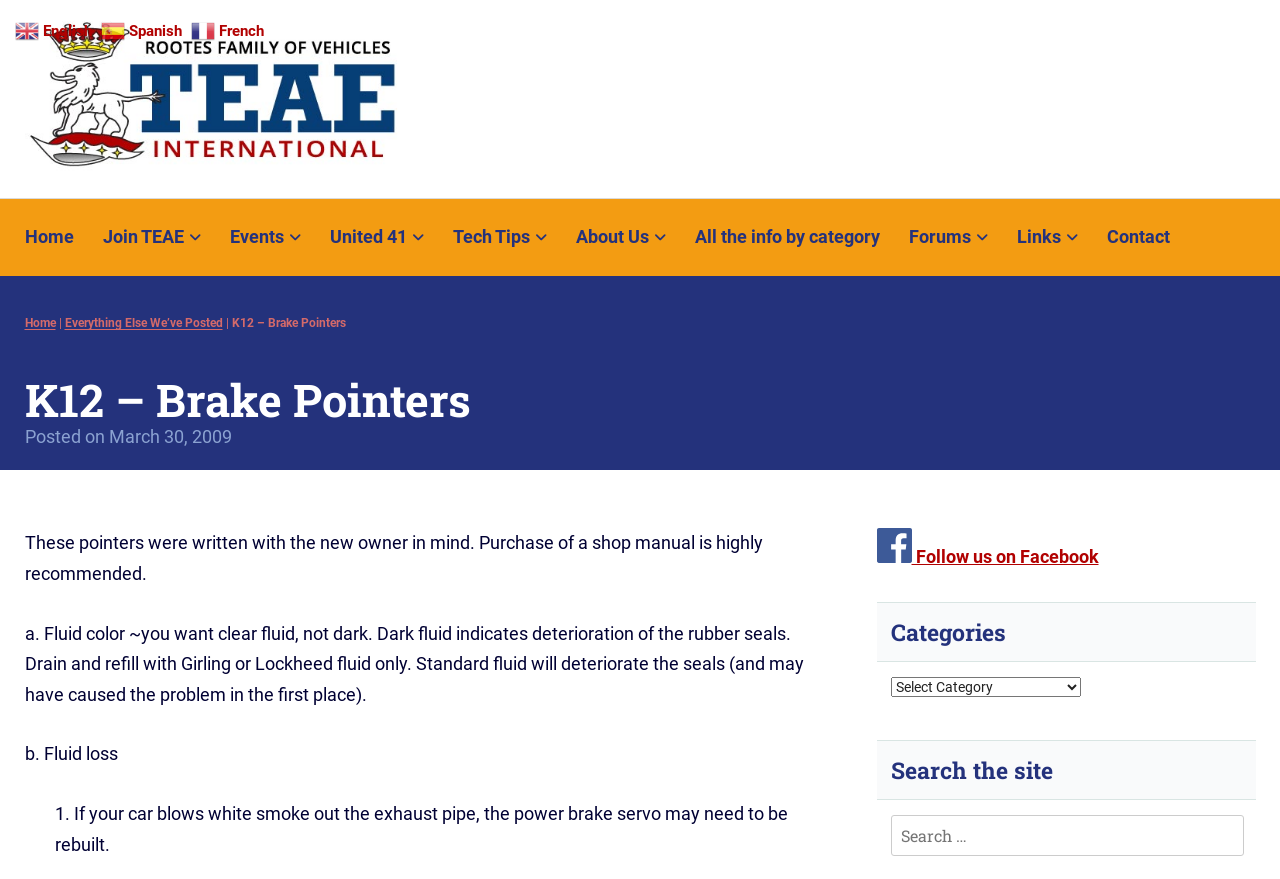Based on the element description Tech Tips, identify the bounding box of the UI element in the given webpage screenshot. The coordinates should be in the format (top-left x, top-left y, bottom-right x, bottom-right y) and must be between 0 and 1.

[0.342, 0.243, 0.438, 0.298]